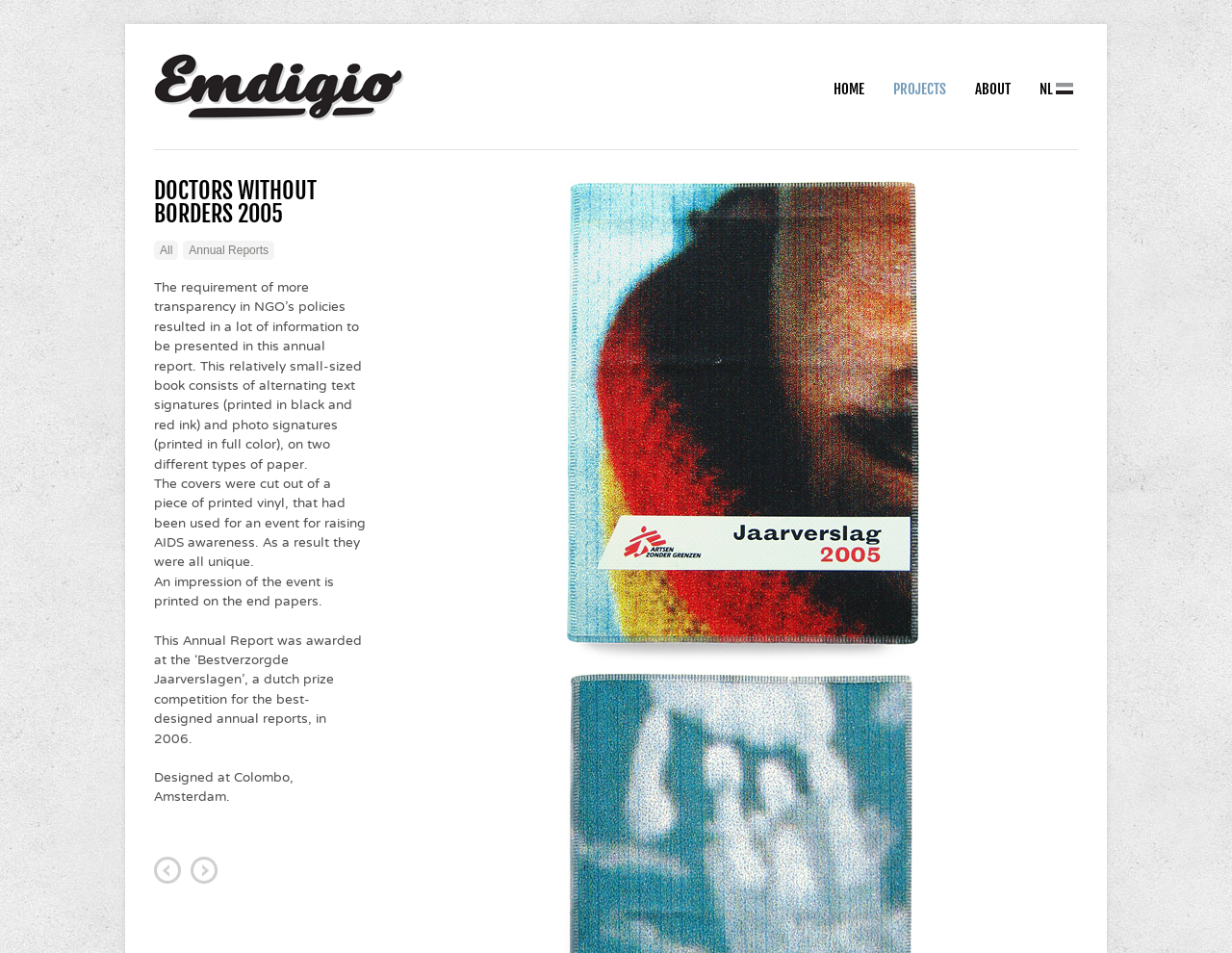What is the location of the image 'AzG05_01'?
Answer the question with a single word or phrase by looking at the picture.

Right side of the webpage